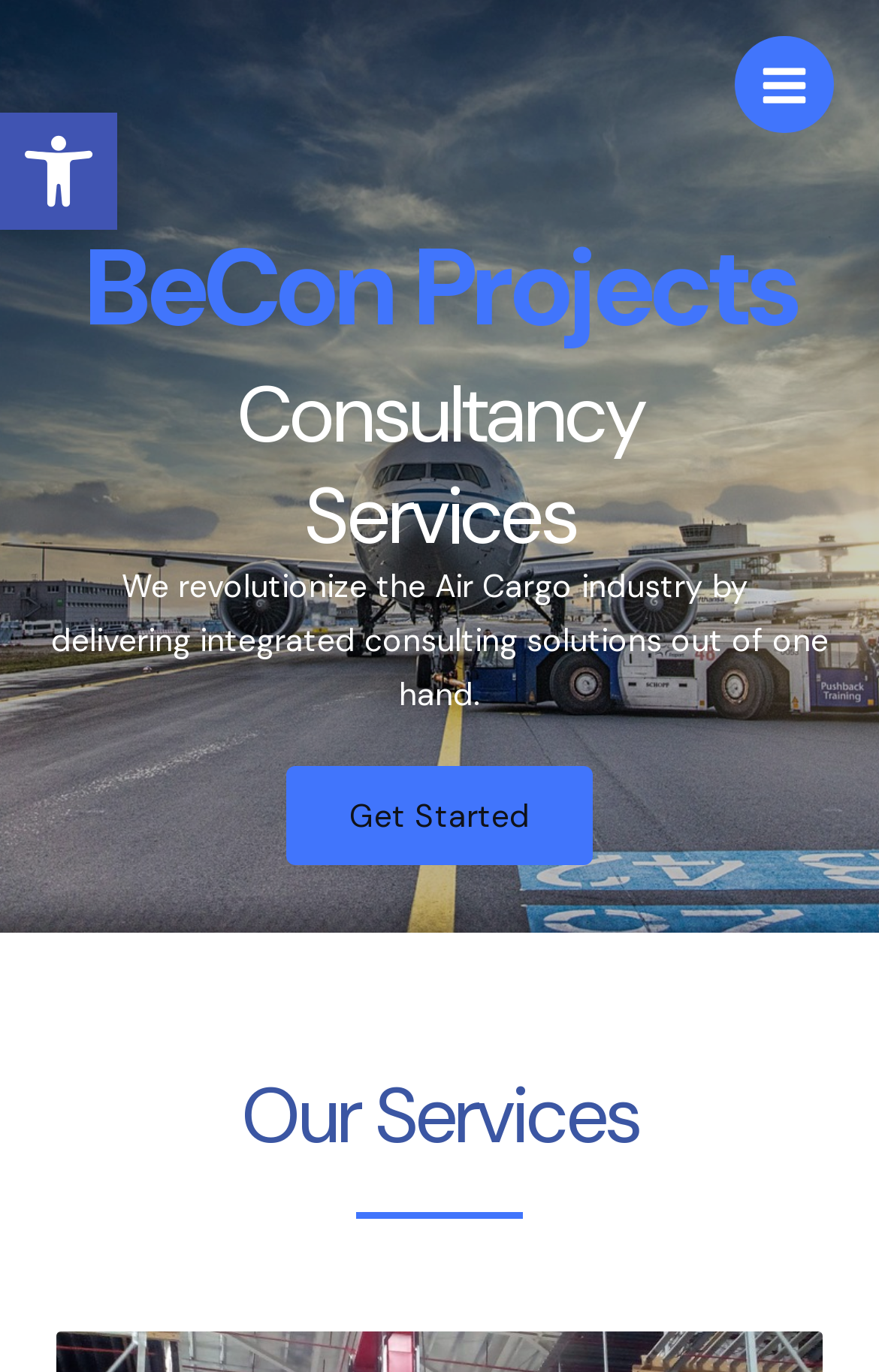From the details in the image, provide a thorough response to the question: What is the focus area of BeCon Projects' consultancy services?

The static text 'We revolutionize the Air Cargo industry by...' suggests that BeCon Projects' consultancy services are focused on the Air Cargo industry, providing integrated solutions to clients in this sector.